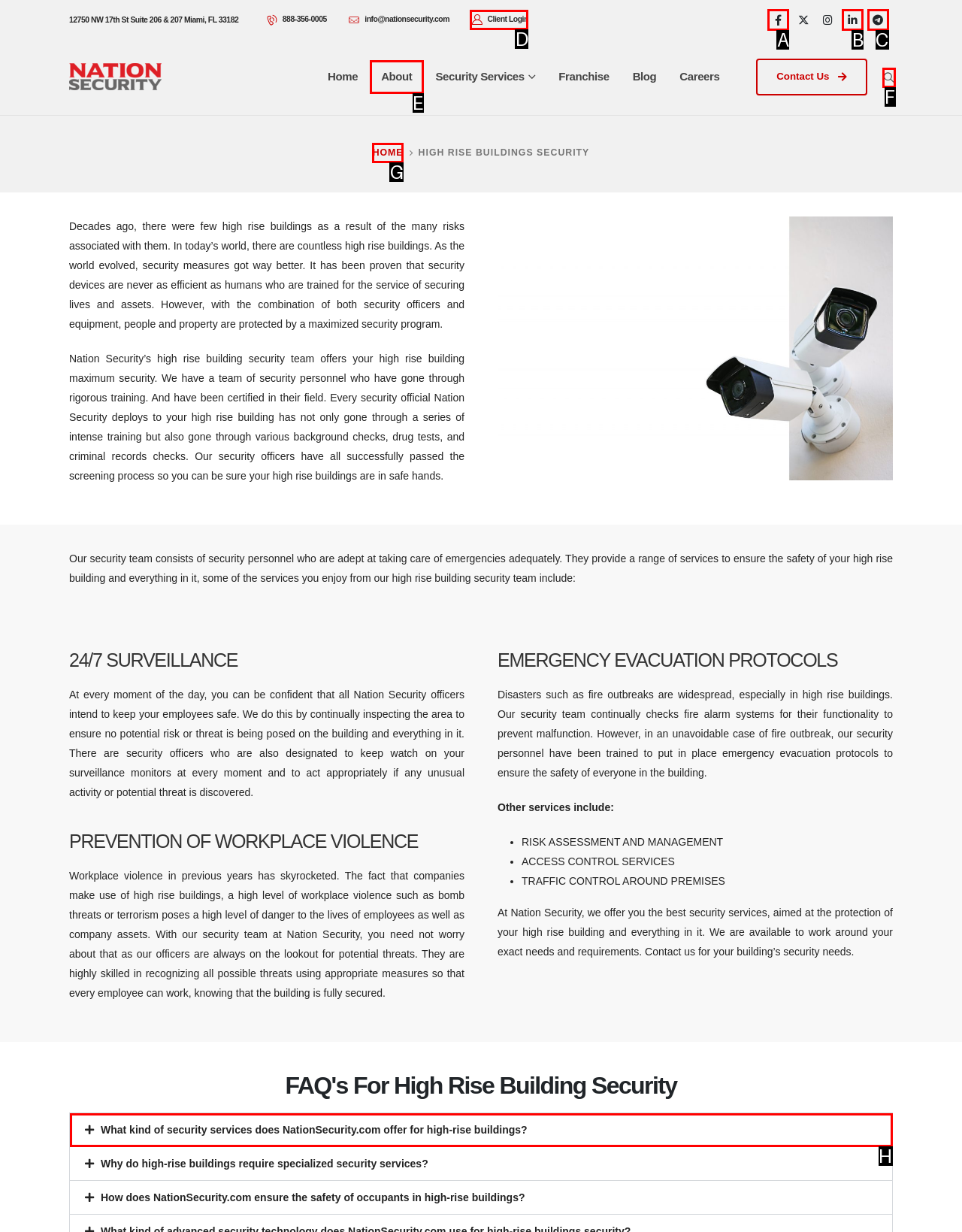From the given options, tell me which letter should be clicked to complete this task: Click the 'Client Login' link
Answer with the letter only.

D